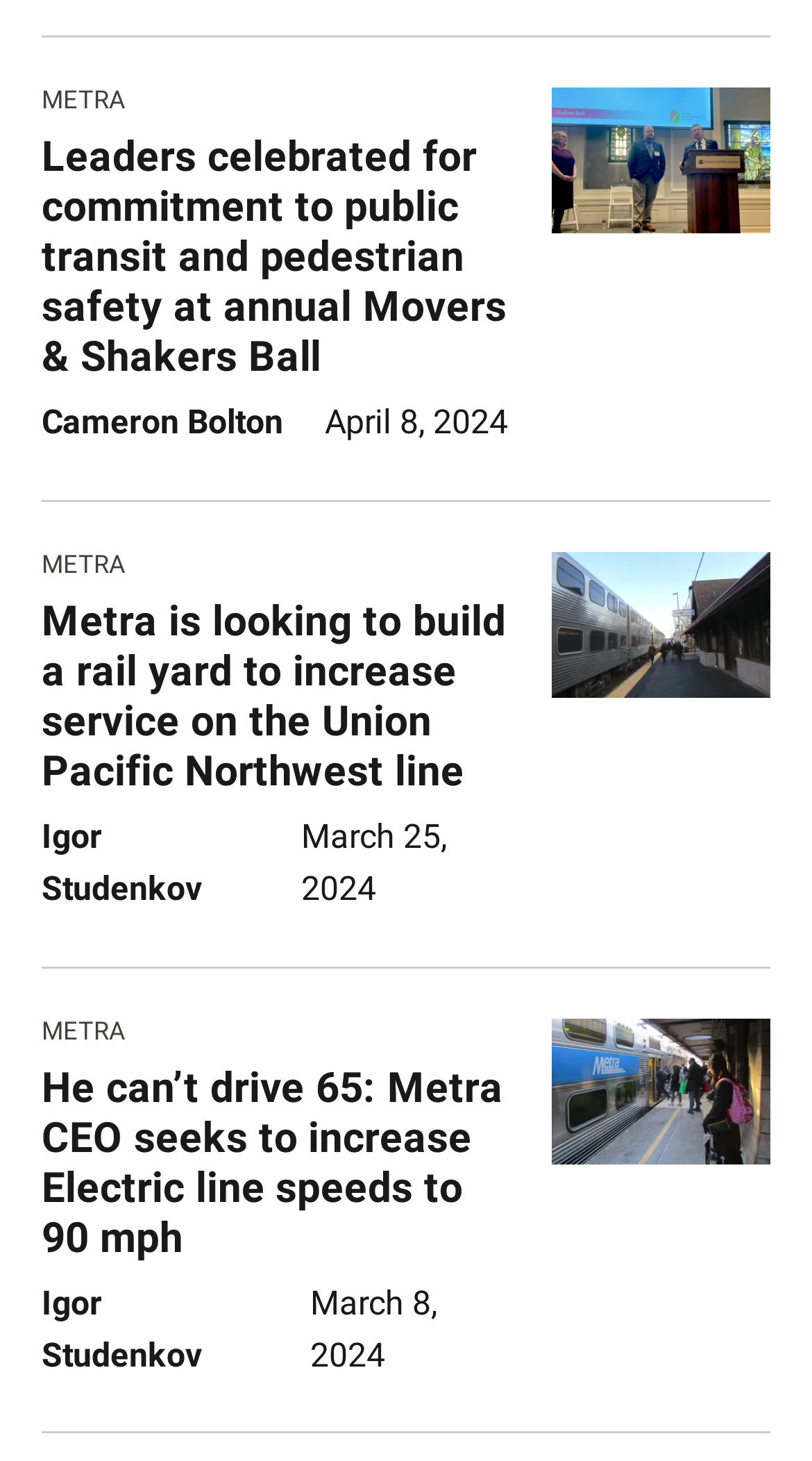Please identify the bounding box coordinates of the area that needs to be clicked to fulfill the following instruction: "read news about Movers & Shakers Ball."

[0.051, 0.09, 0.638, 0.272]